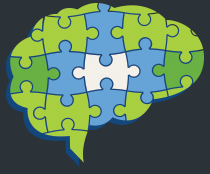Elaborate on the image with a comprehensive description.

The image features a stylized illustration of a brain composed of interconnected puzzle pieces in shades of blue and green, symbolizing the complexity and intricacy of mental processes. The arrangement of colors and shapes suggests unity and completeness, with a few pieces appearing to fit into place, representing the quest for understanding in the field of psychology. This graphic is associated with A-Z Neuropsychology, an organization that focuses on clinical psychology and psychometrics, emphasizing their approach to cognitive and neurological health. The image conveys a sense of exploration and problem-solving in the realm of mental health, underscoring the importance of individualized care and comprehensive assessment in neuropsychological practices.